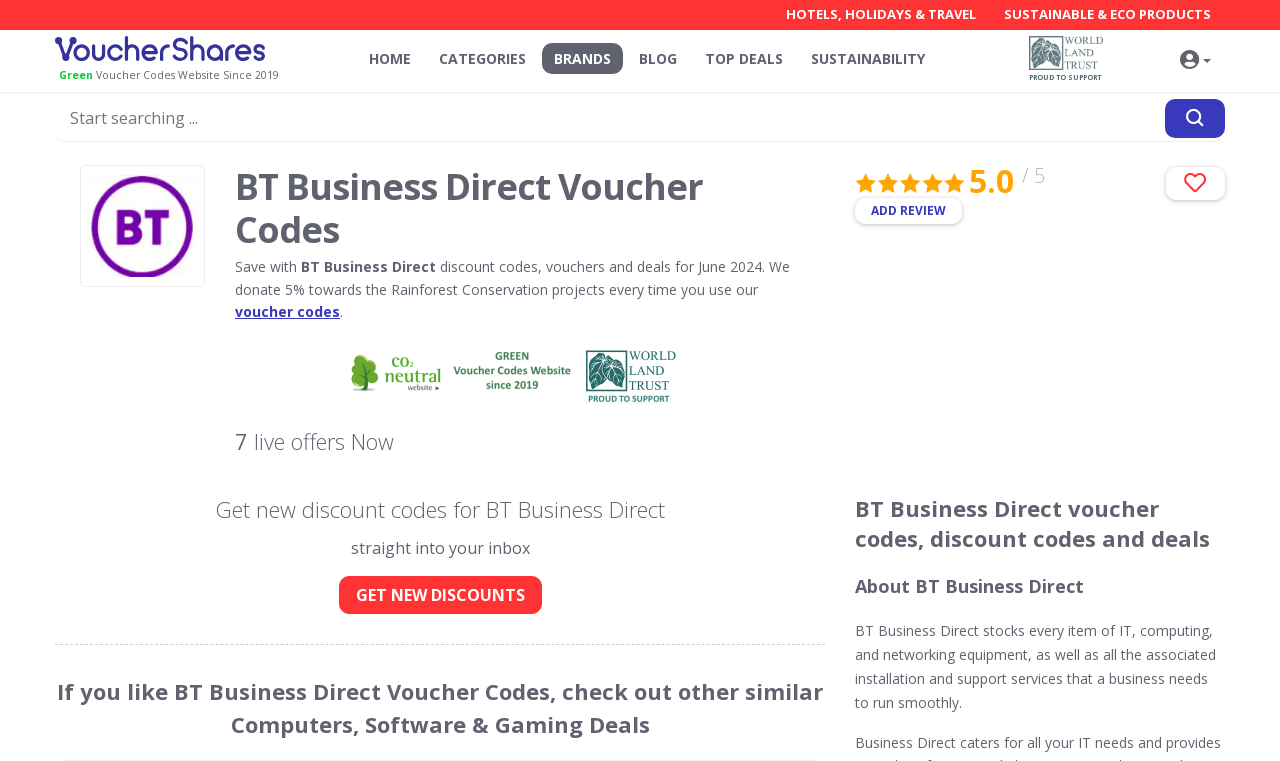Using a single word or phrase, answer the following question: 
What is the purpose of the textbox?

Search